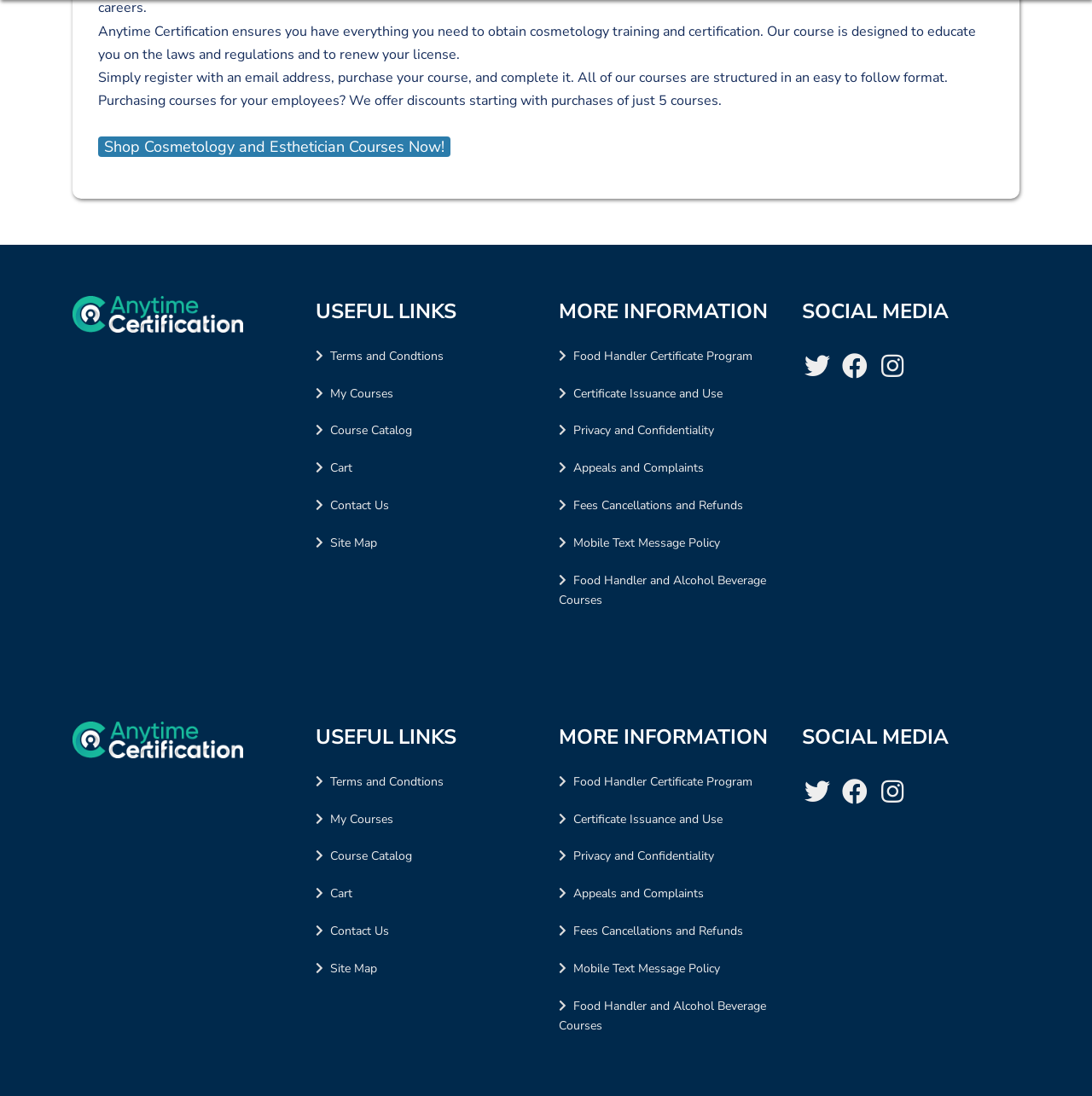Highlight the bounding box coordinates of the element you need to click to perform the following instruction: "Check out Food Handler Certificate Program."

[0.525, 0.317, 0.689, 0.332]